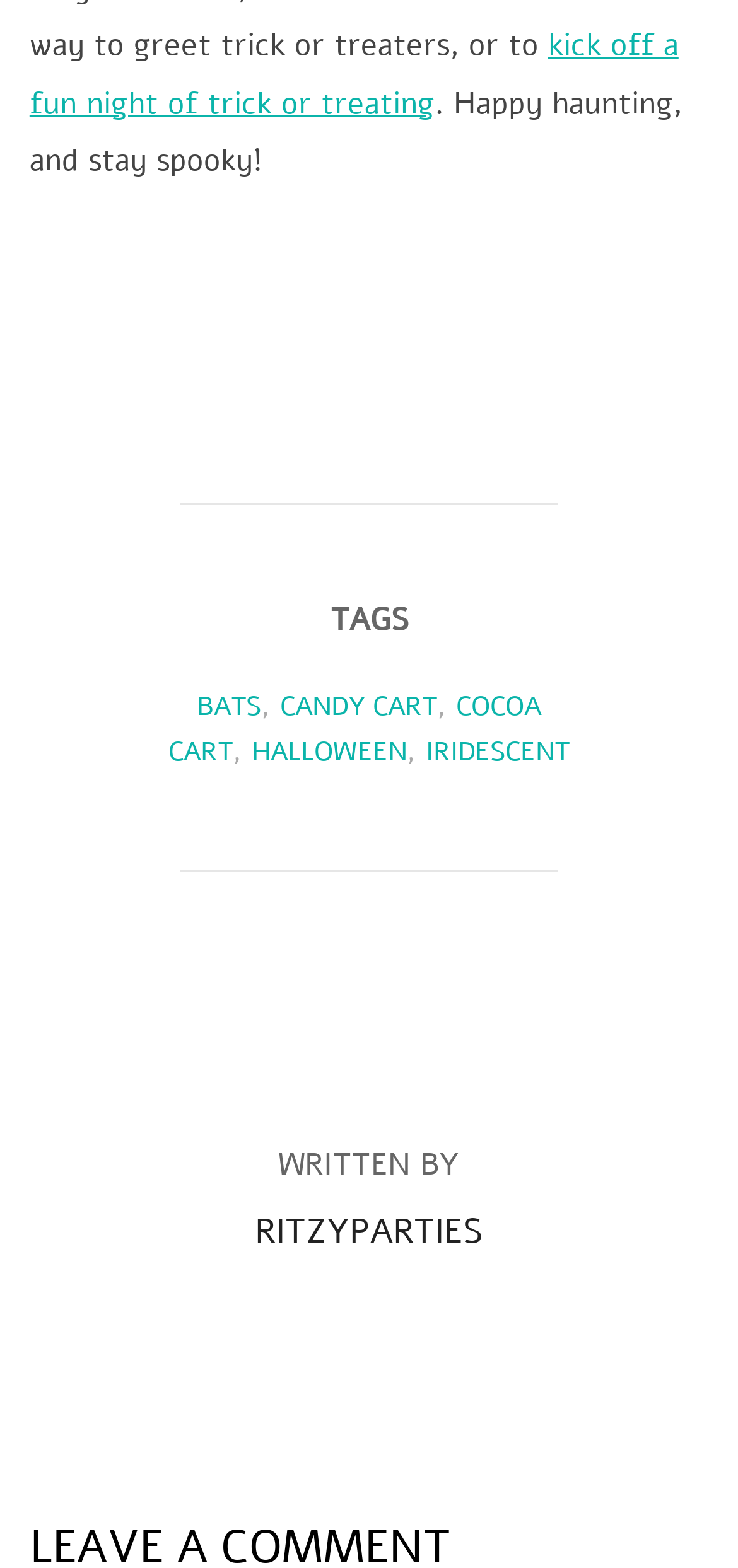Show the bounding box coordinates of the region that should be clicked to follow the instruction: "View the tags section."

[0.04, 0.321, 0.96, 0.413]